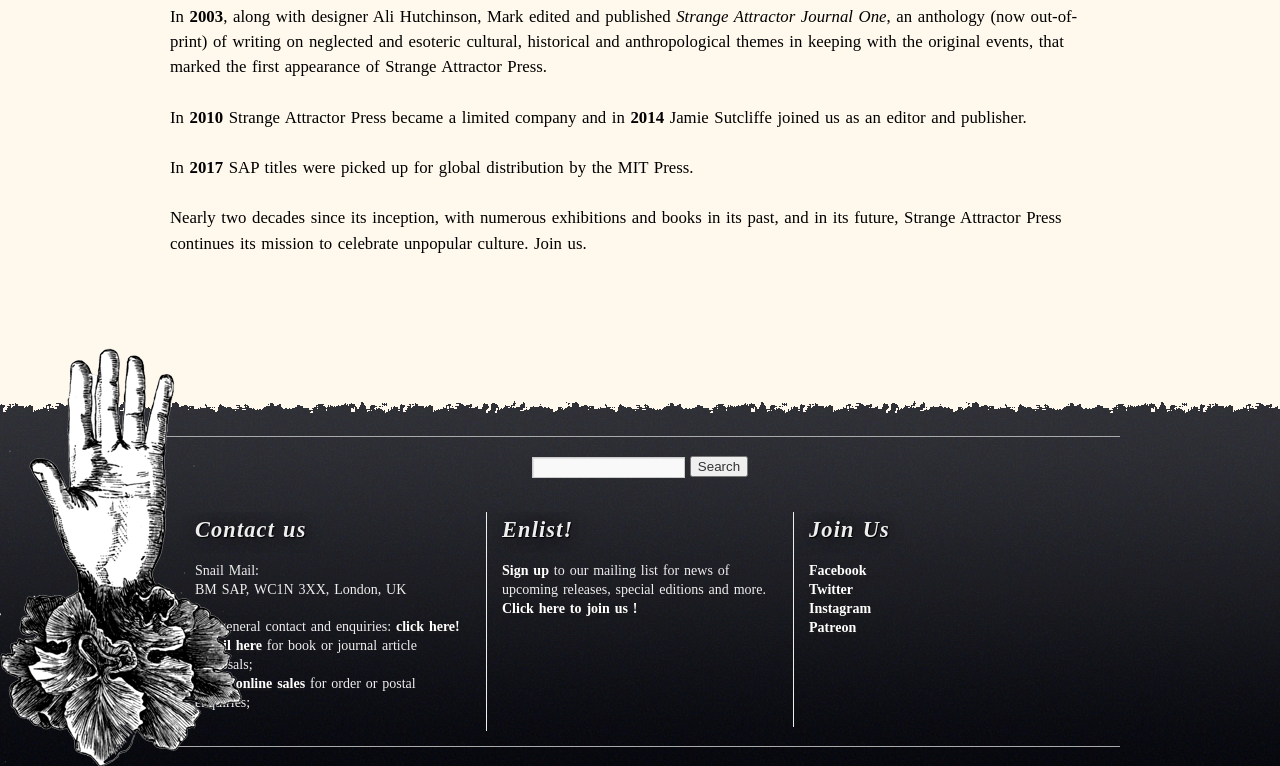Use one word or a short phrase to answer the question provided: 
What social media platforms can one use to join Strange Attractor Press?

Facebook, Twitter, Instagram, Patreon